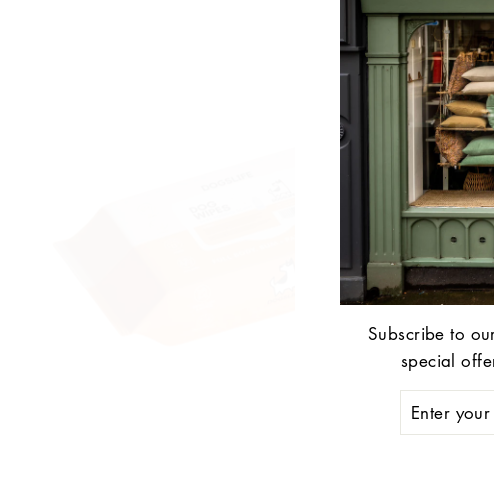Give a comprehensive caption that covers the entire image content.

The image showcases a beautifully arranged storefront featuring an assortment of plush pillows displayed in a window framed by a charming green facade. The inviting display includes various colors and textures, creating an appealing visual for passersby. In the foreground, a partially visible package of dog grooming wipes is hinting at a featured product. The scene captures a blend of home decor and pet care, reflecting a cozy shopping atmosphere. Below the image, there’s a call to action inviting viewers to subscribe for special offers, emphasizing the engagement aspect of the shopping experience.